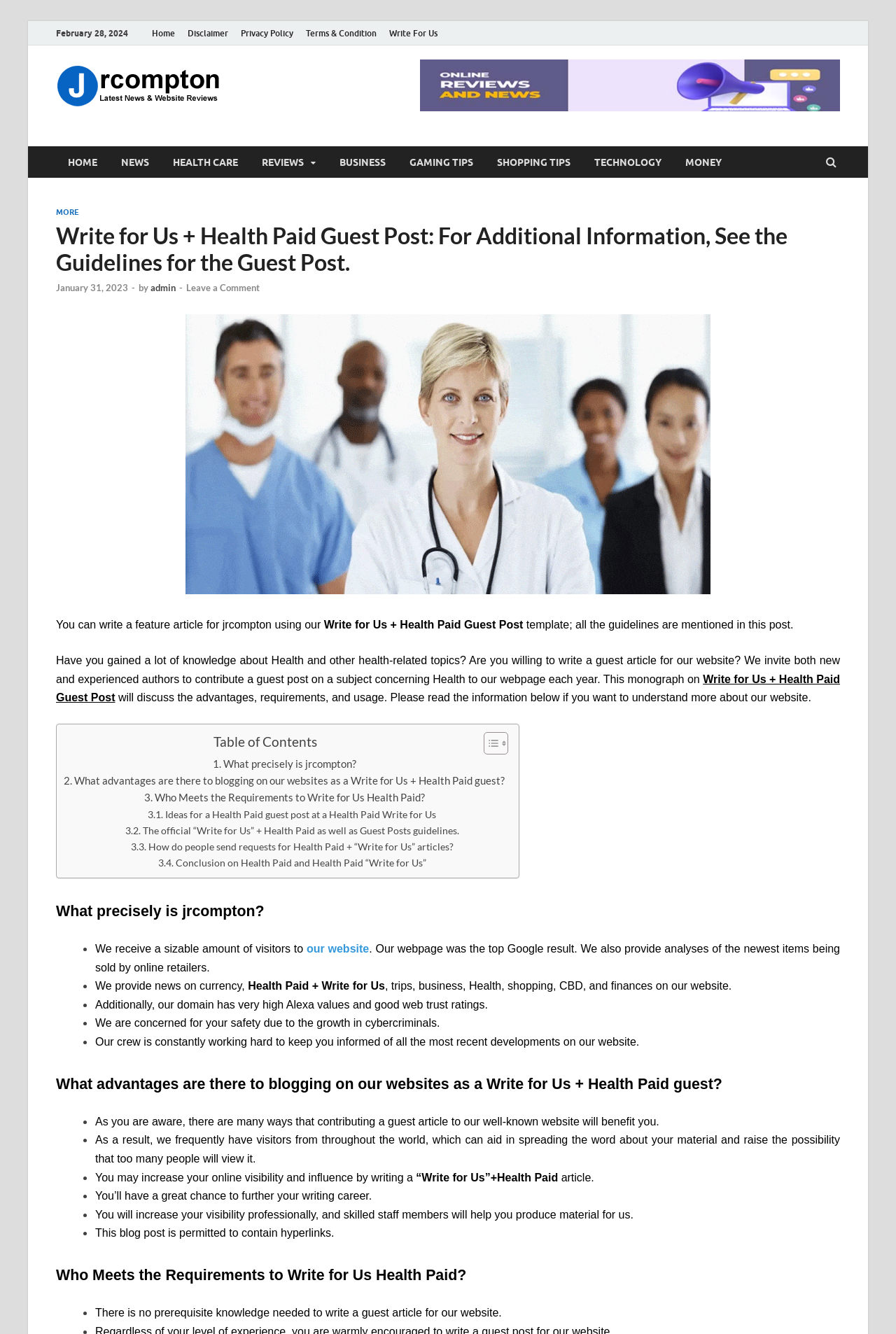Please determine the bounding box coordinates of the element's region to click for the following instruction: "Learn about the Wetlands of Nebraska Project".

None